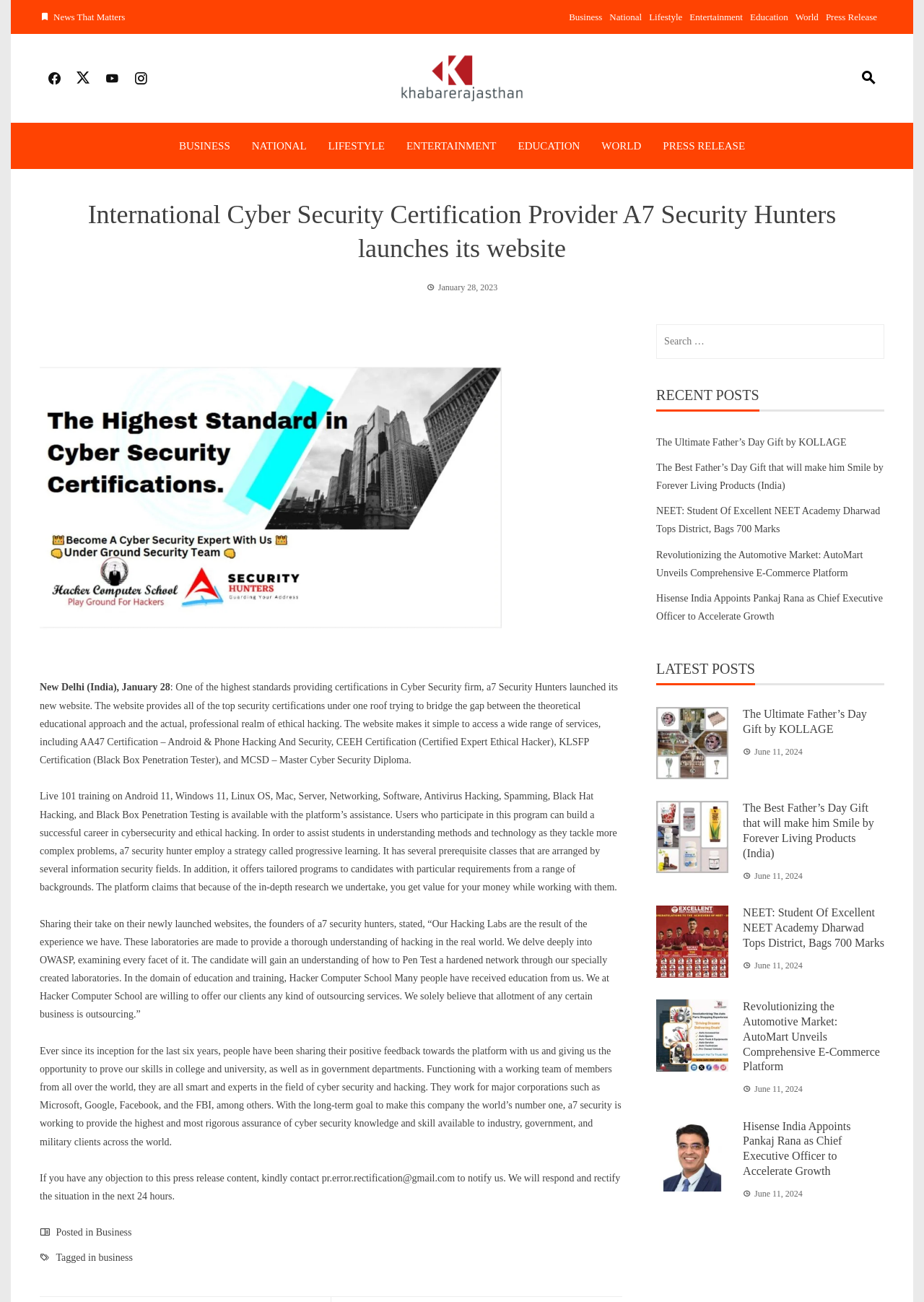Please determine the bounding box coordinates of the element to click on in order to accomplish the following task: "Click on the 'Education' link". Ensure the coordinates are four float numbers ranging from 0 to 1, i.e., [left, top, right, bottom].

[0.812, 0.009, 0.853, 0.017]